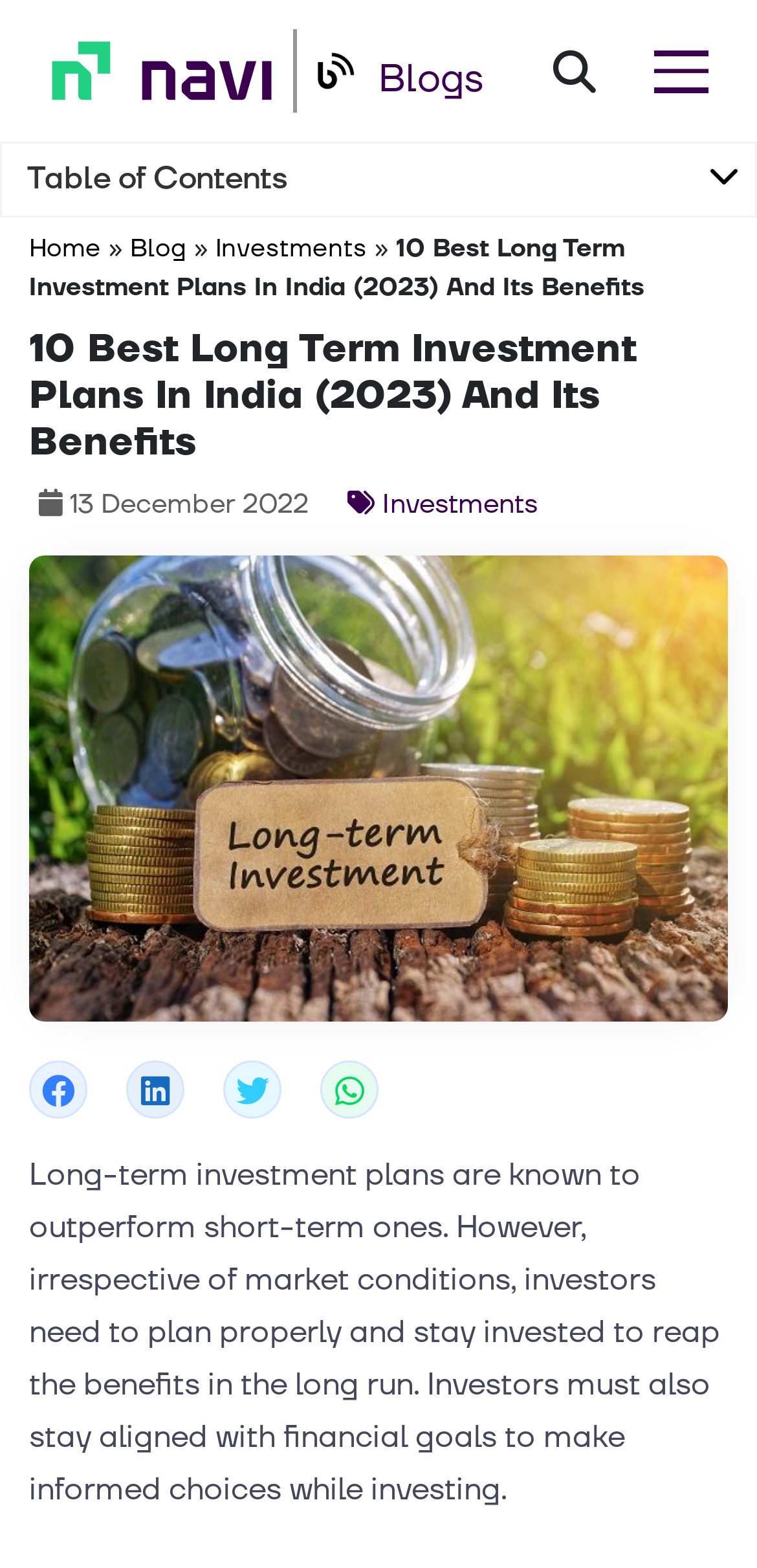Can you find the bounding box coordinates for the element that needs to be clicked to execute this instruction: "Click the hide link"? The coordinates should be given as four float numbers between 0 and 1, i.e., [left, top, right, bottom].

[0.049, 0.097, 0.977, 0.126]